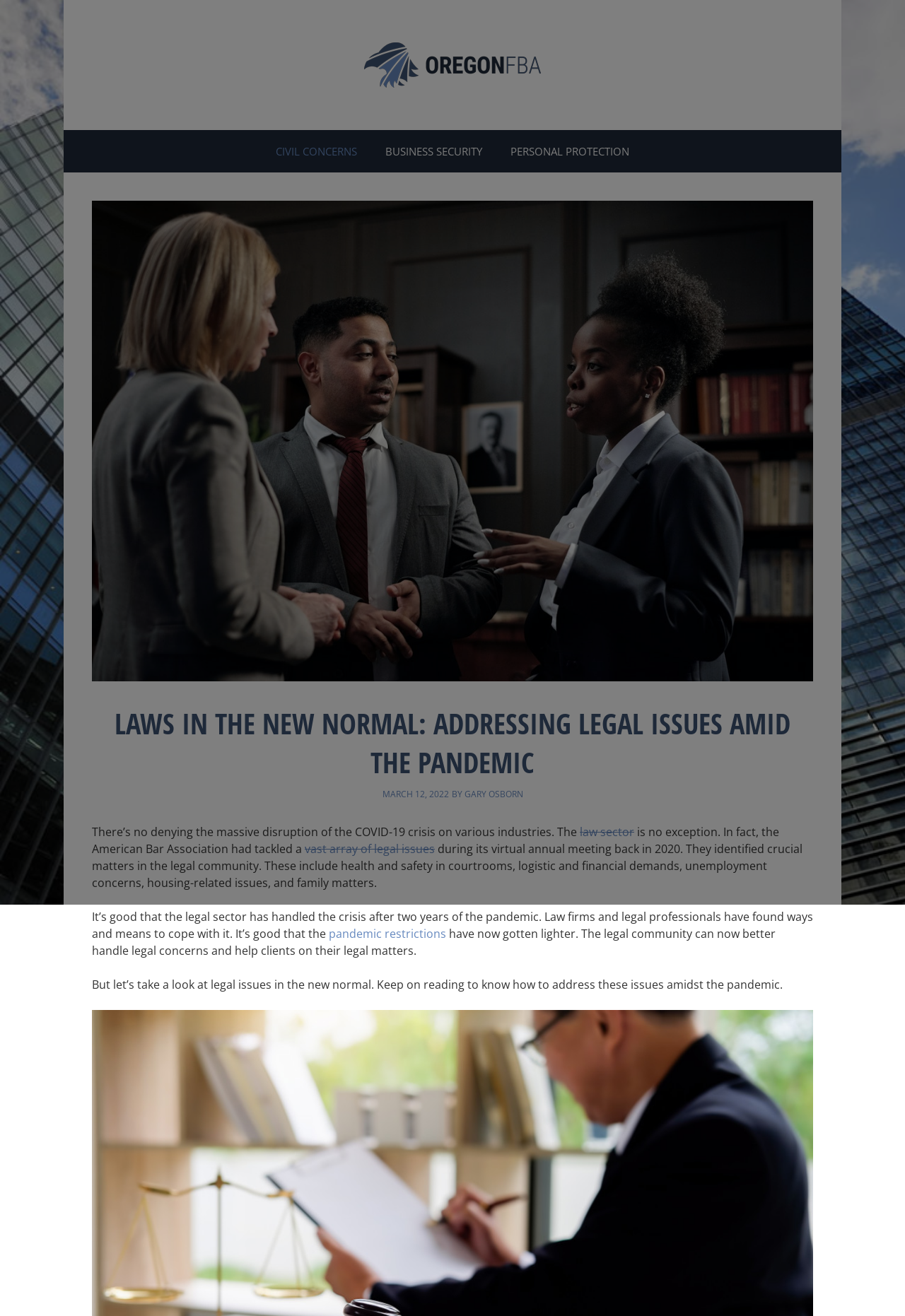What is the date of the article?
Please provide a comprehensive and detailed answer to the question.

The date of the article can be found in the section below the main heading, where it says 'MARCH 12, 2022' in a time element.